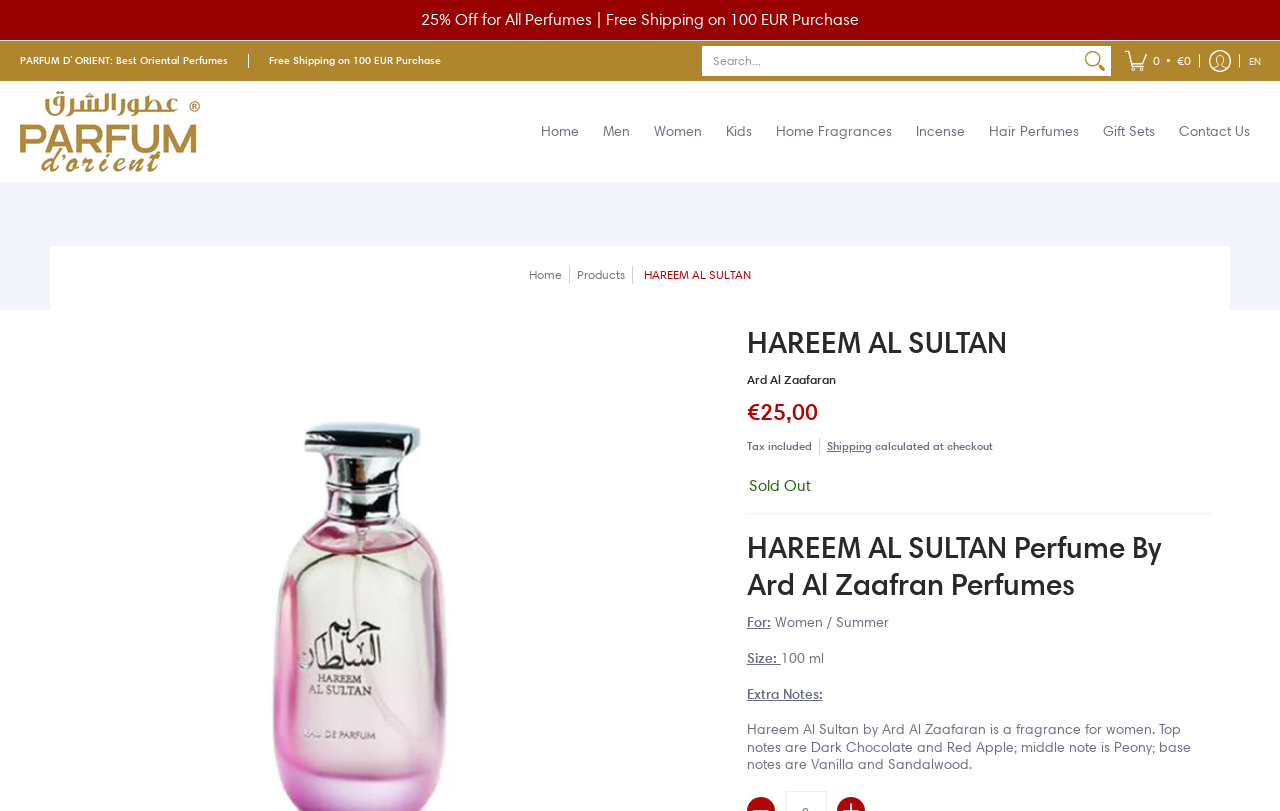Identify the bounding box coordinates for the element you need to click to achieve the following task: "Select English language". The coordinates must be four float values ranging from 0 to 1, formatted as [left, top, right, bottom].

[0.969, 0.051, 0.992, 0.1]